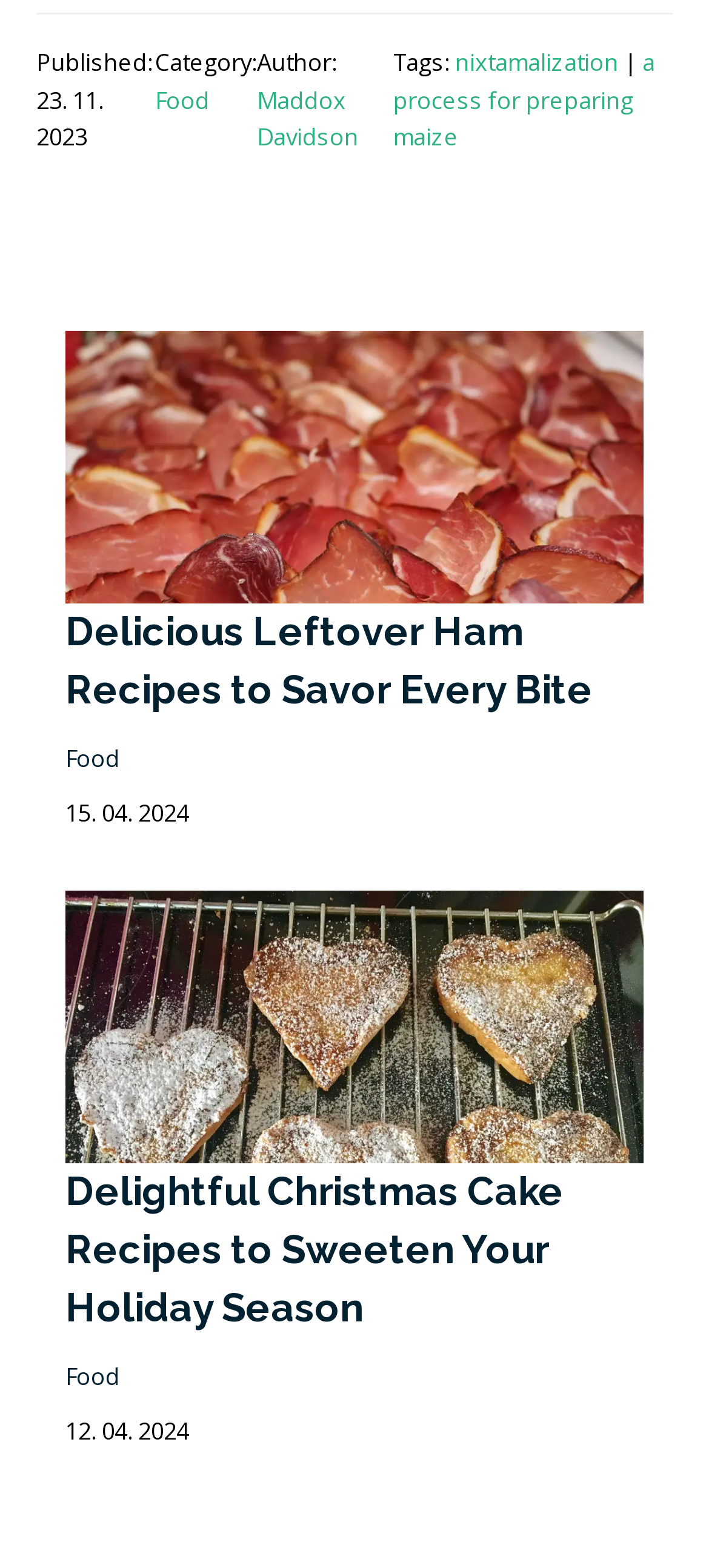What is the date of the second article?
Refer to the image and provide a thorough answer to the question.

The date of the second article can be found by looking at the StaticText element with the content '12. 04. 2024' at the bottom of the second article section.